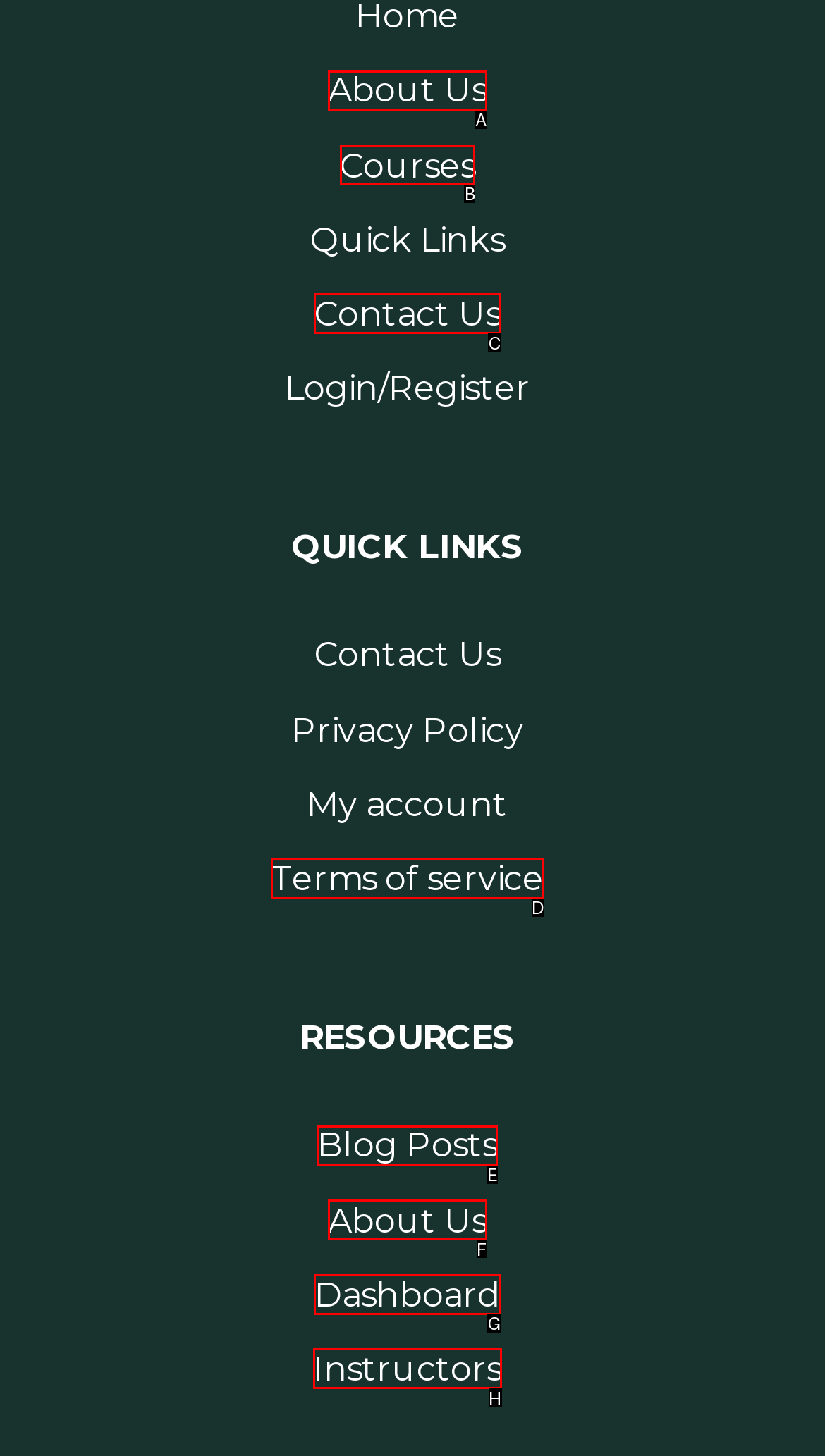Please indicate which HTML element to click in order to fulfill the following task: view courses Respond with the letter of the chosen option.

B